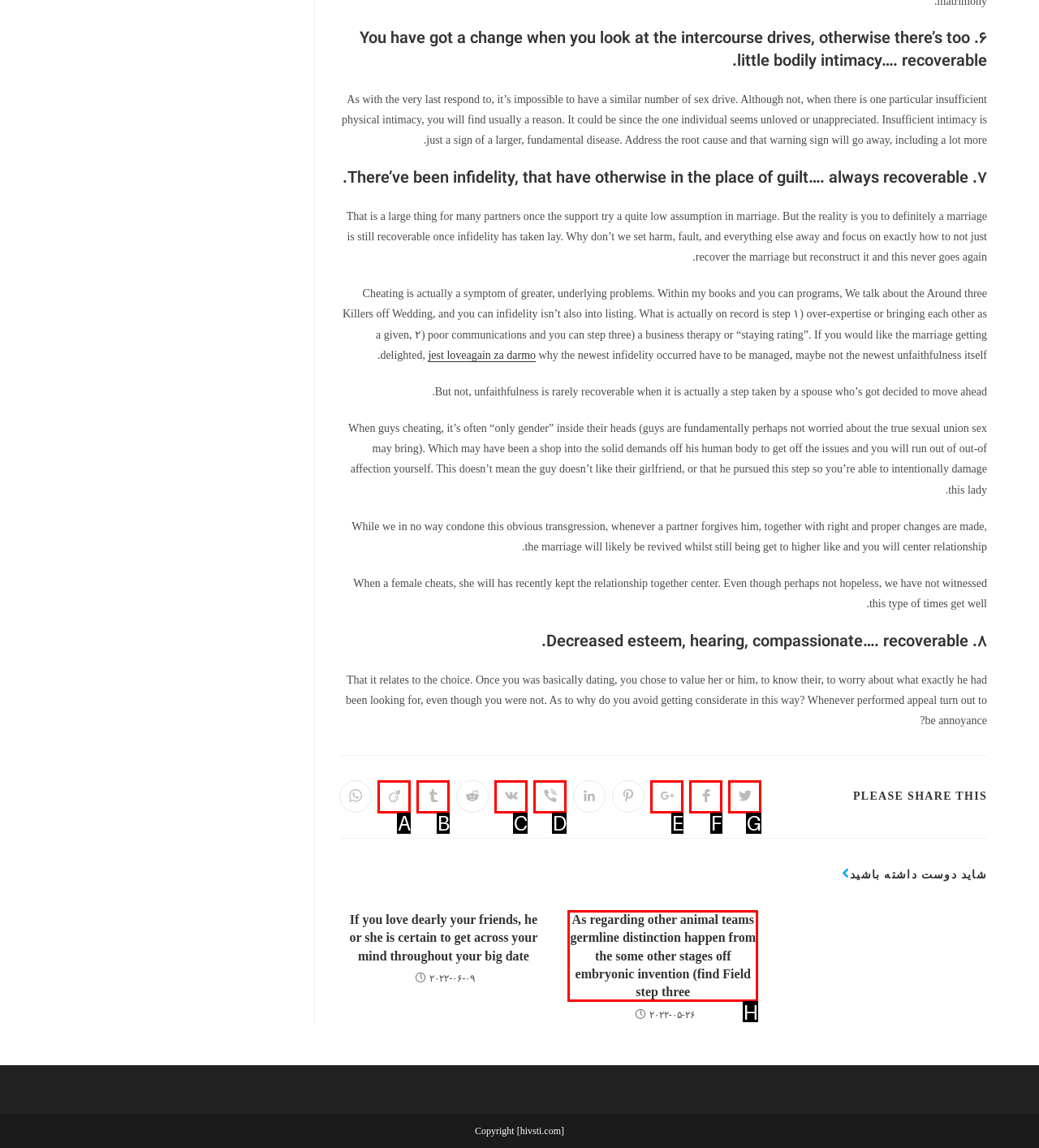From the provided options, which letter corresponds to the element described as: Opens in a new window
Answer with the letter only.

C